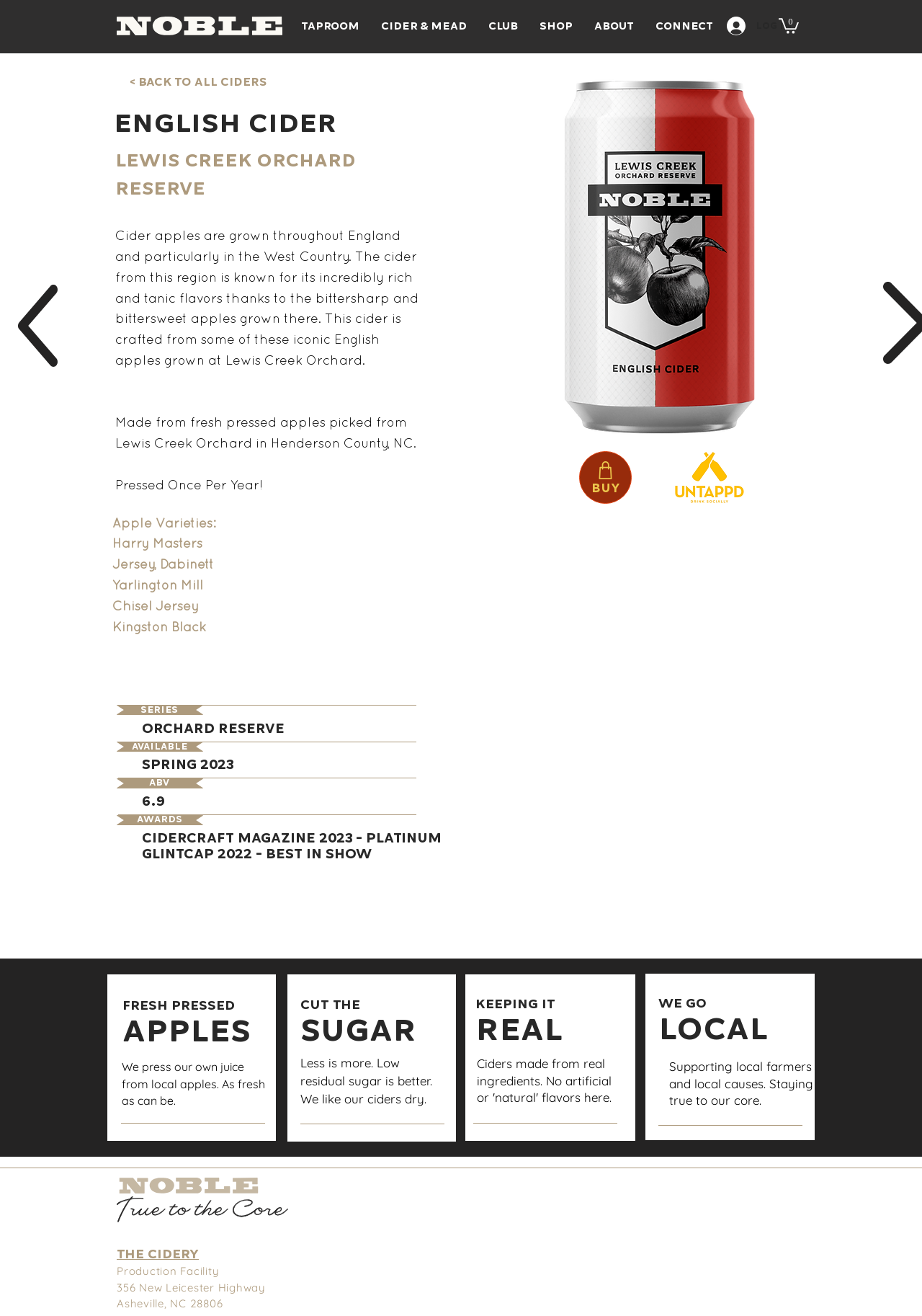Could you determine the bounding box coordinates of the clickable element to complete the instruction: "Click on the 'Taproom' link"? Provide the coordinates as four float numbers between 0 and 1, i.e., [left, top, right, bottom].

[0.315, 0.004, 0.402, 0.036]